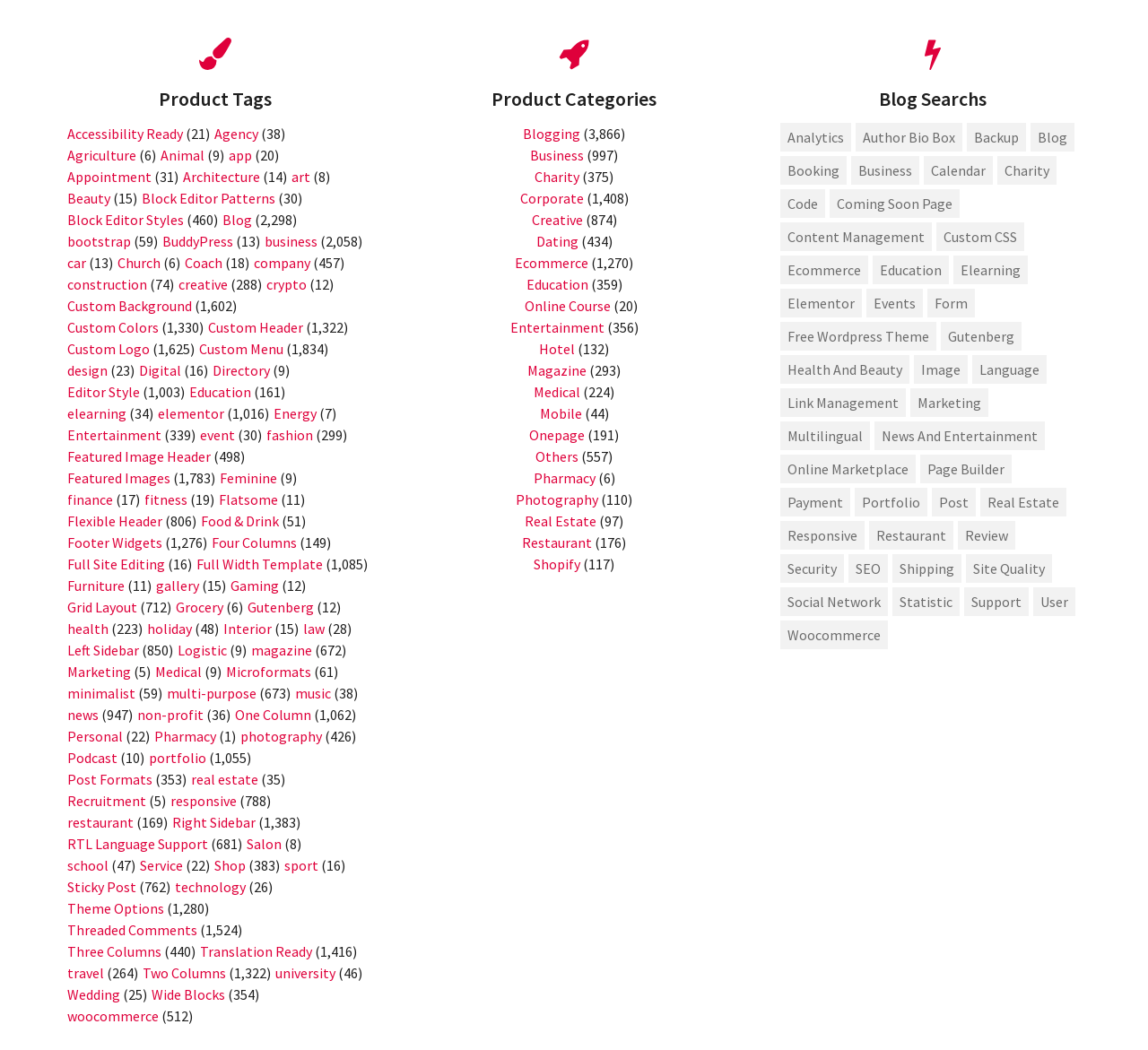What is the text of the first link under the 'Product Tags' section?
Refer to the image and answer the question using a single word or phrase.

Accessibility Ready